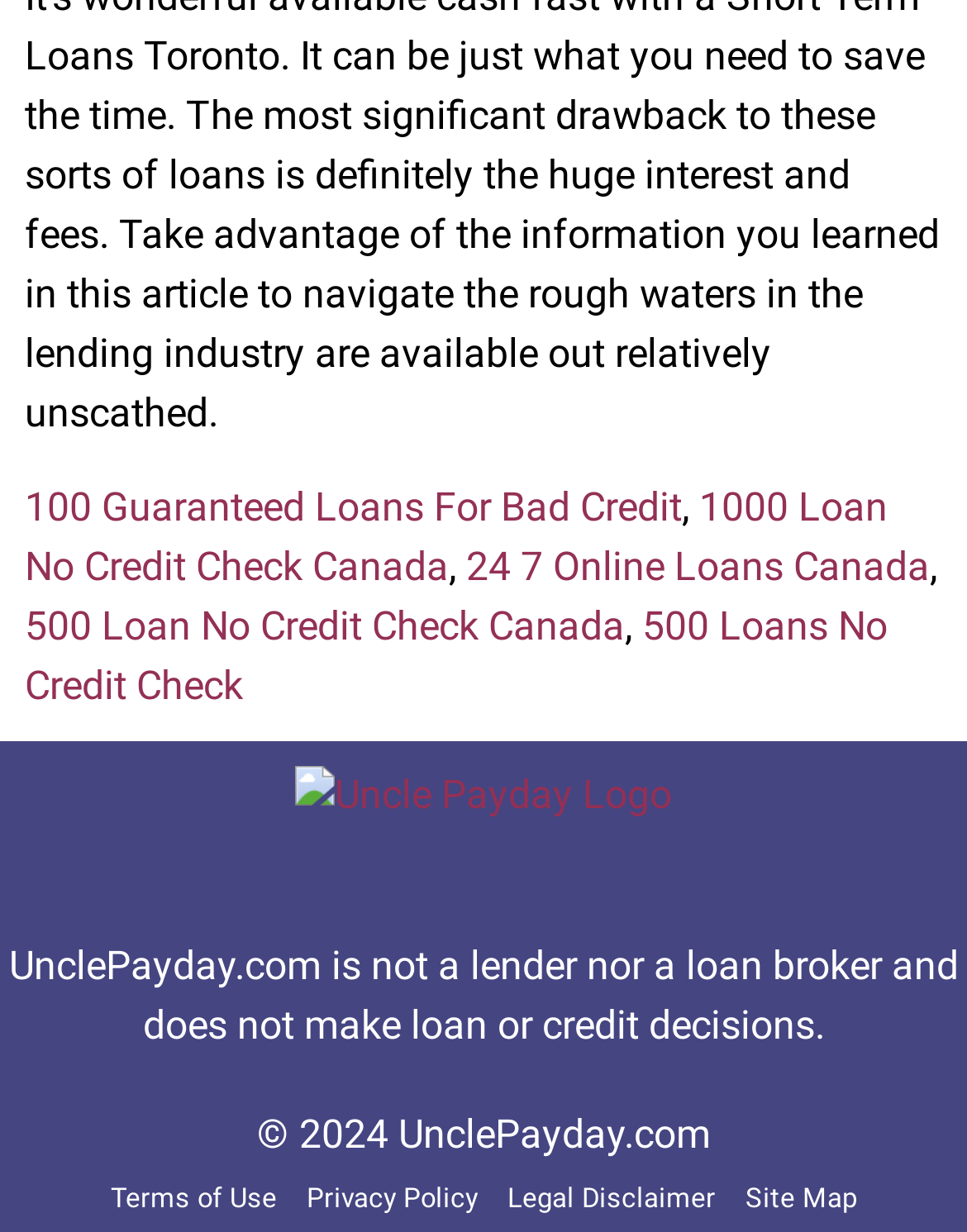What is the purpose of the website?
Based on the image, give a concise answer in the form of a single word or short phrase.

Loans